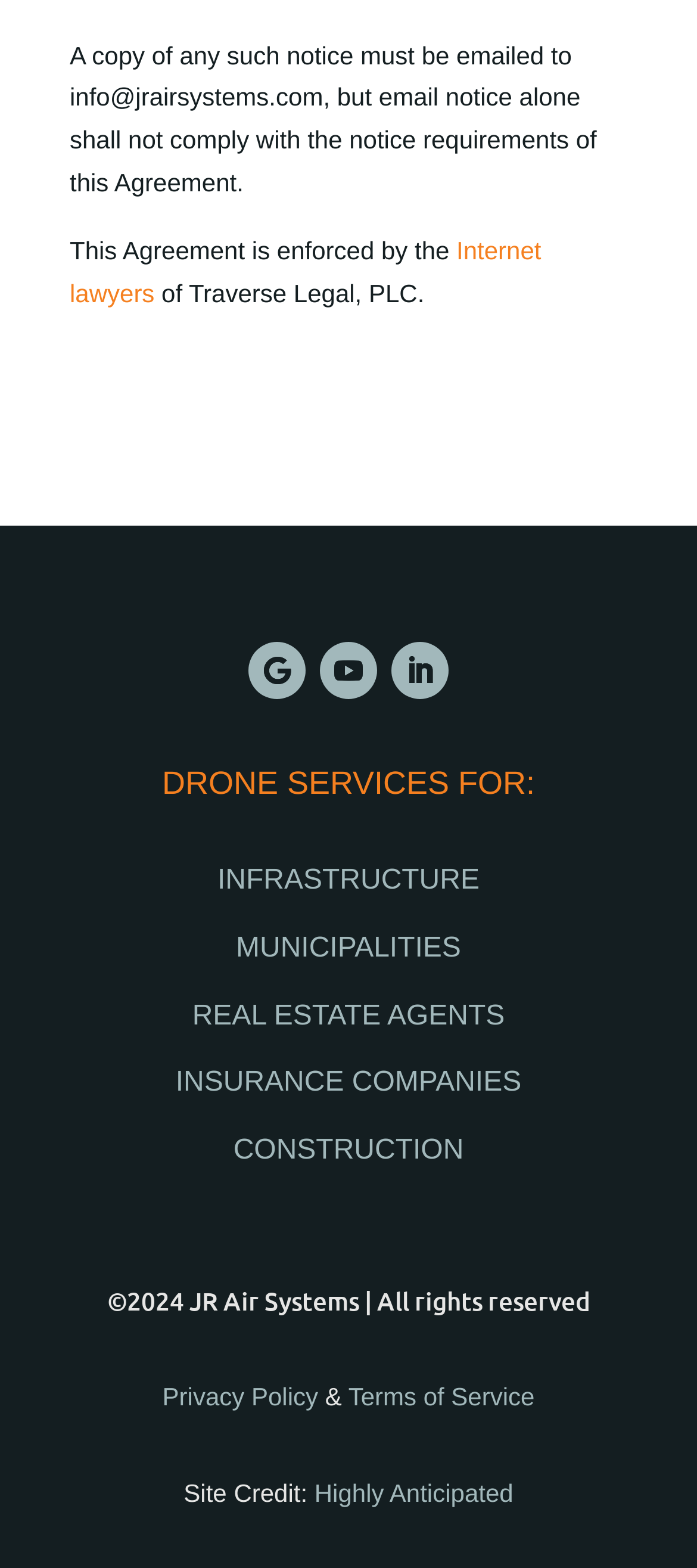How many links are there for drone services? Refer to the image and provide a one-word or short phrase answer.

5